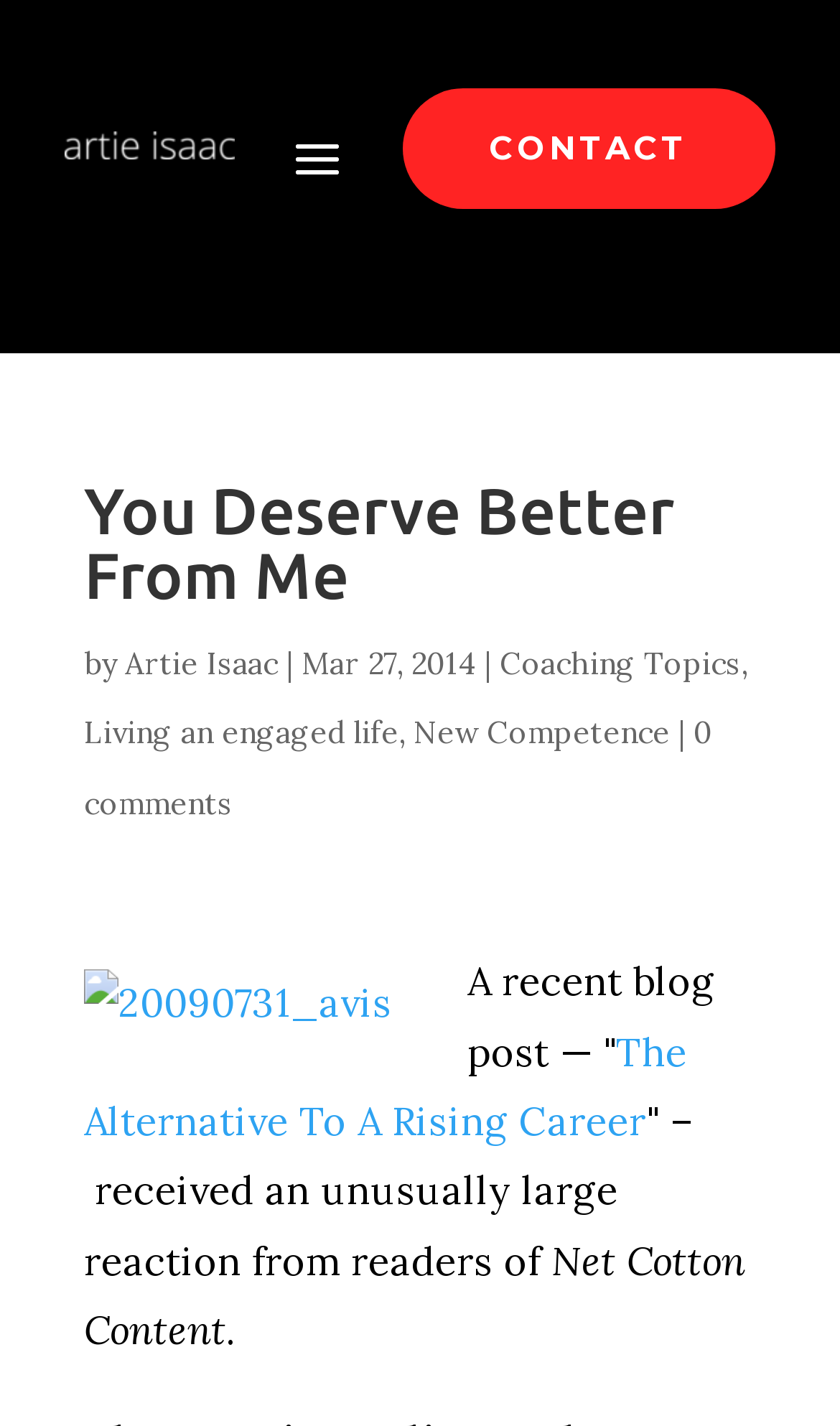How many images are there in the webpage?
Refer to the screenshot and answer in one word or phrase.

2